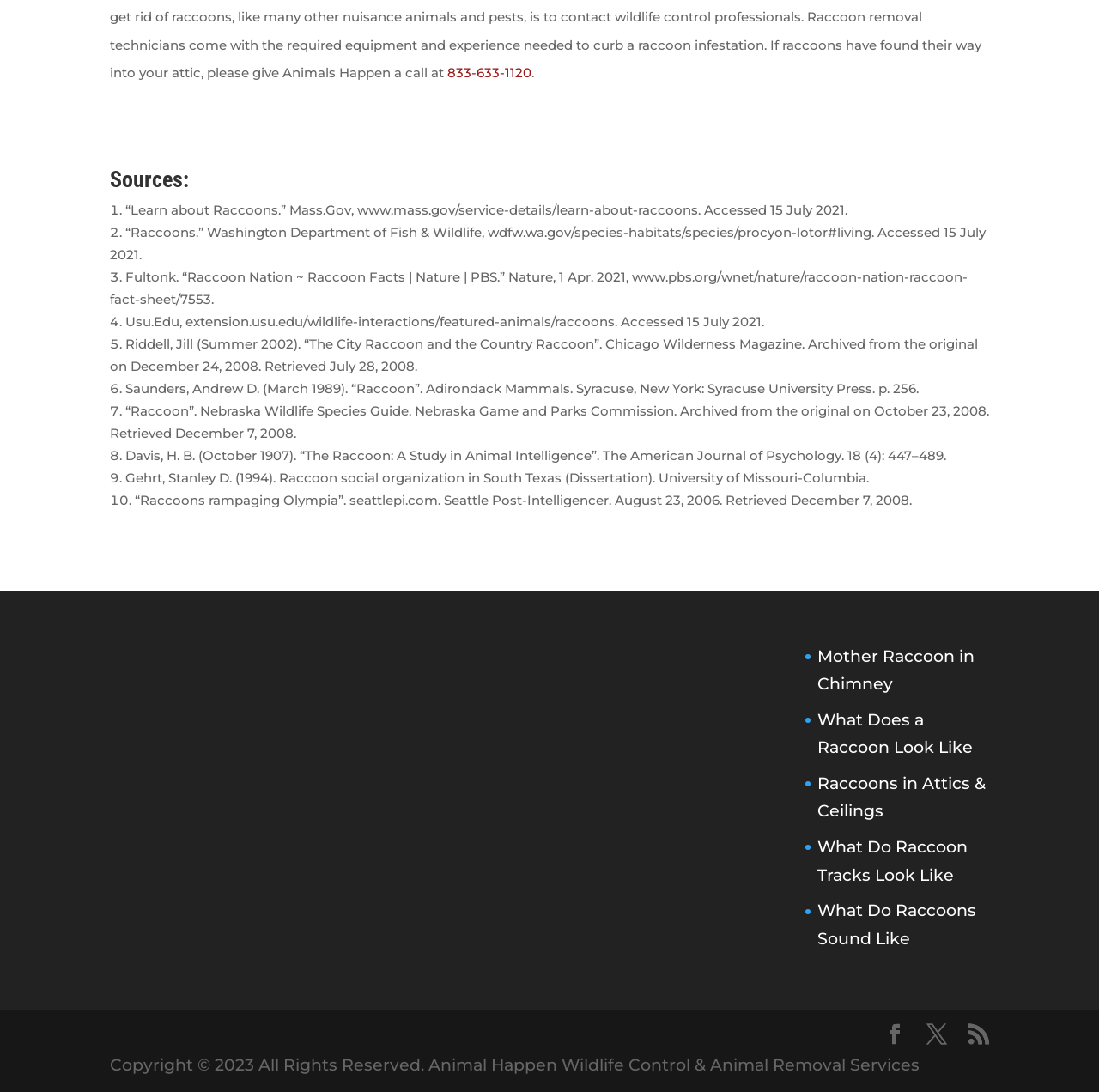Please identify the bounding box coordinates for the region that you need to click to follow this instruction: "Open the search".

None